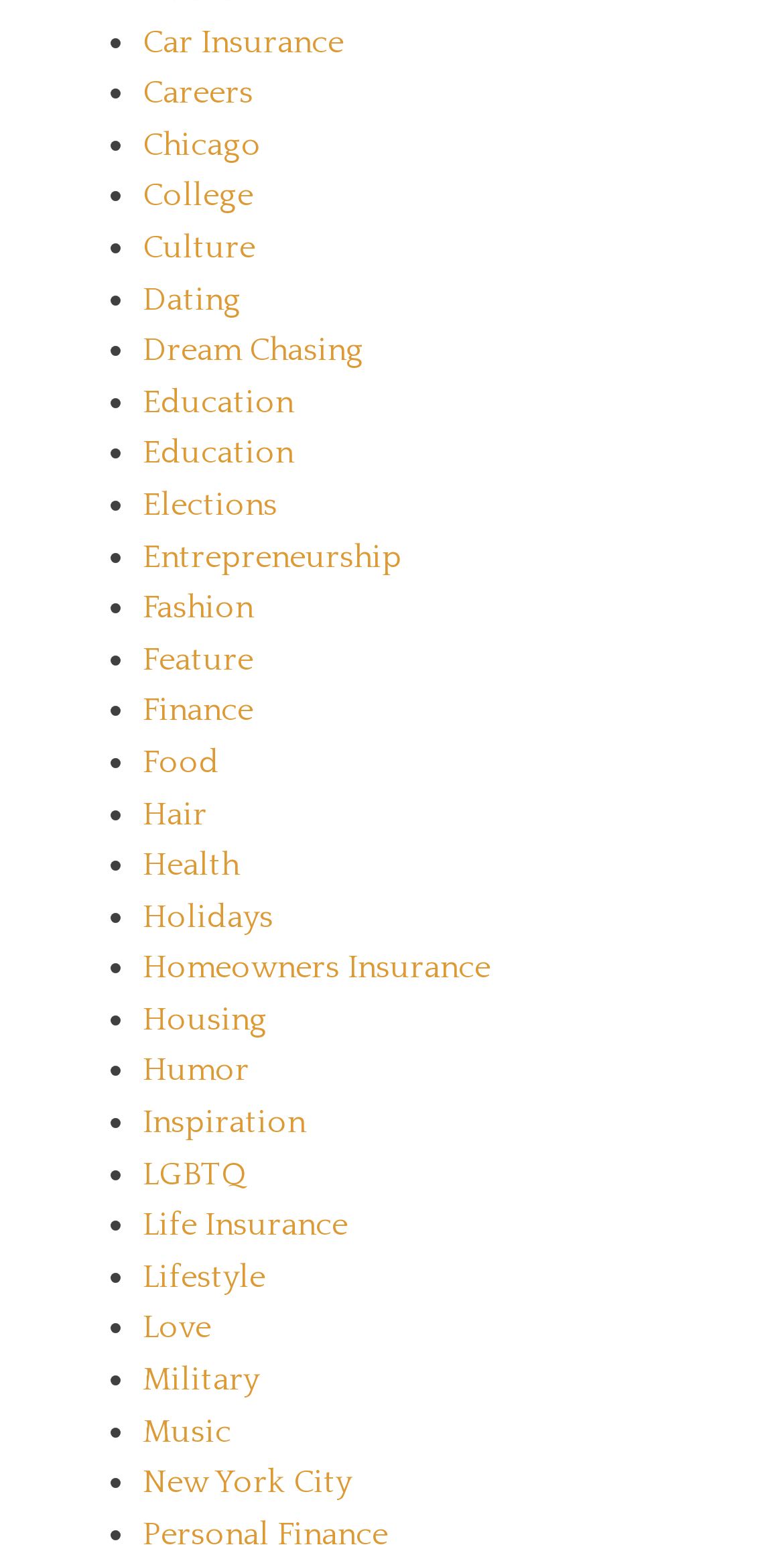Provide your answer to the question using just one word or phrase: What is the category of the link 'Dream Chasing'?

Lifestyle